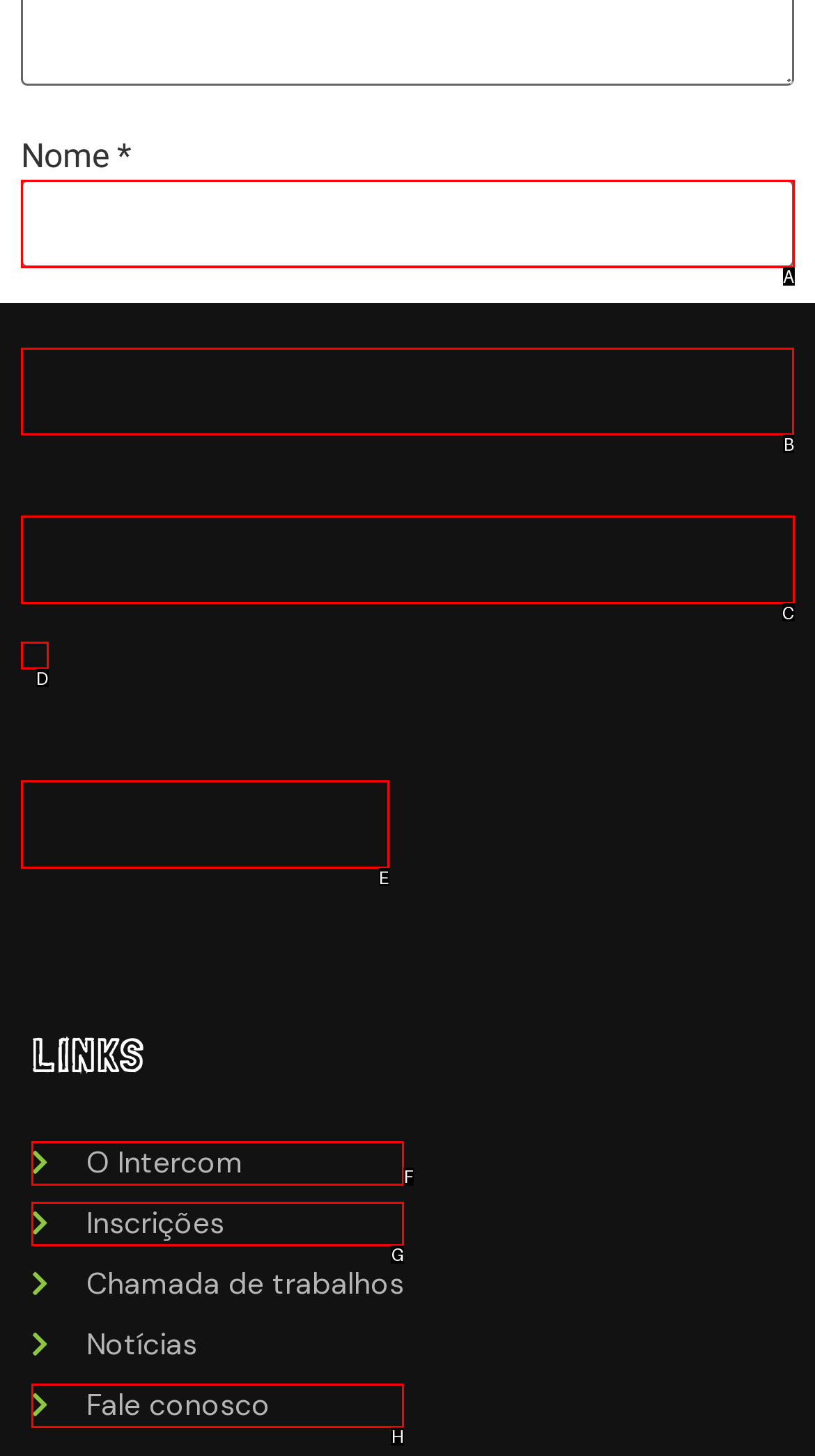Among the marked elements in the screenshot, which letter corresponds to the UI element needed for the task: Input your email?

B